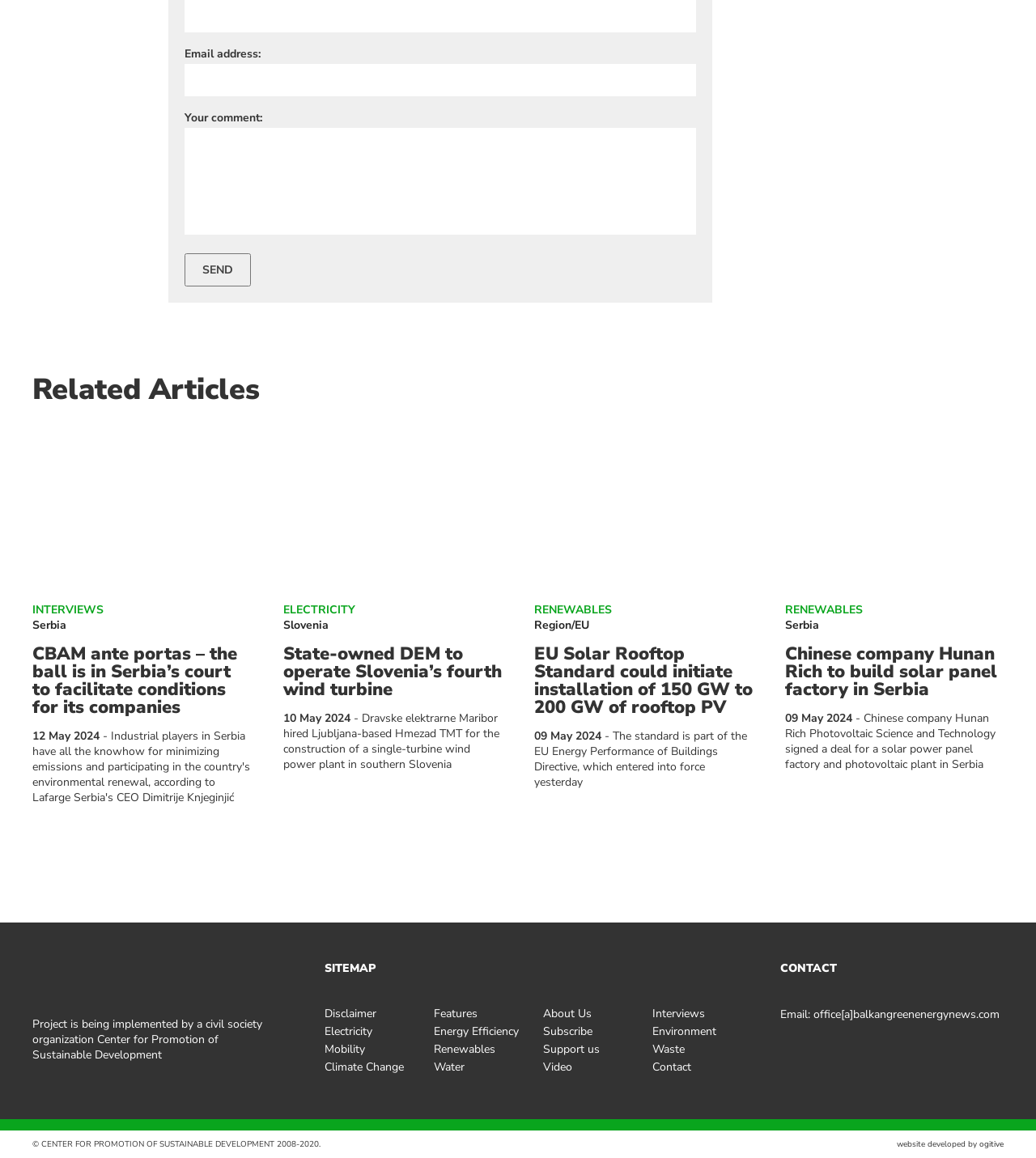Find the bounding box of the element with the following description: "Energy Efficiency". The coordinates must be four float numbers between 0 and 1, formatted as [left, top, right, bottom].

[0.419, 0.884, 0.501, 0.897]